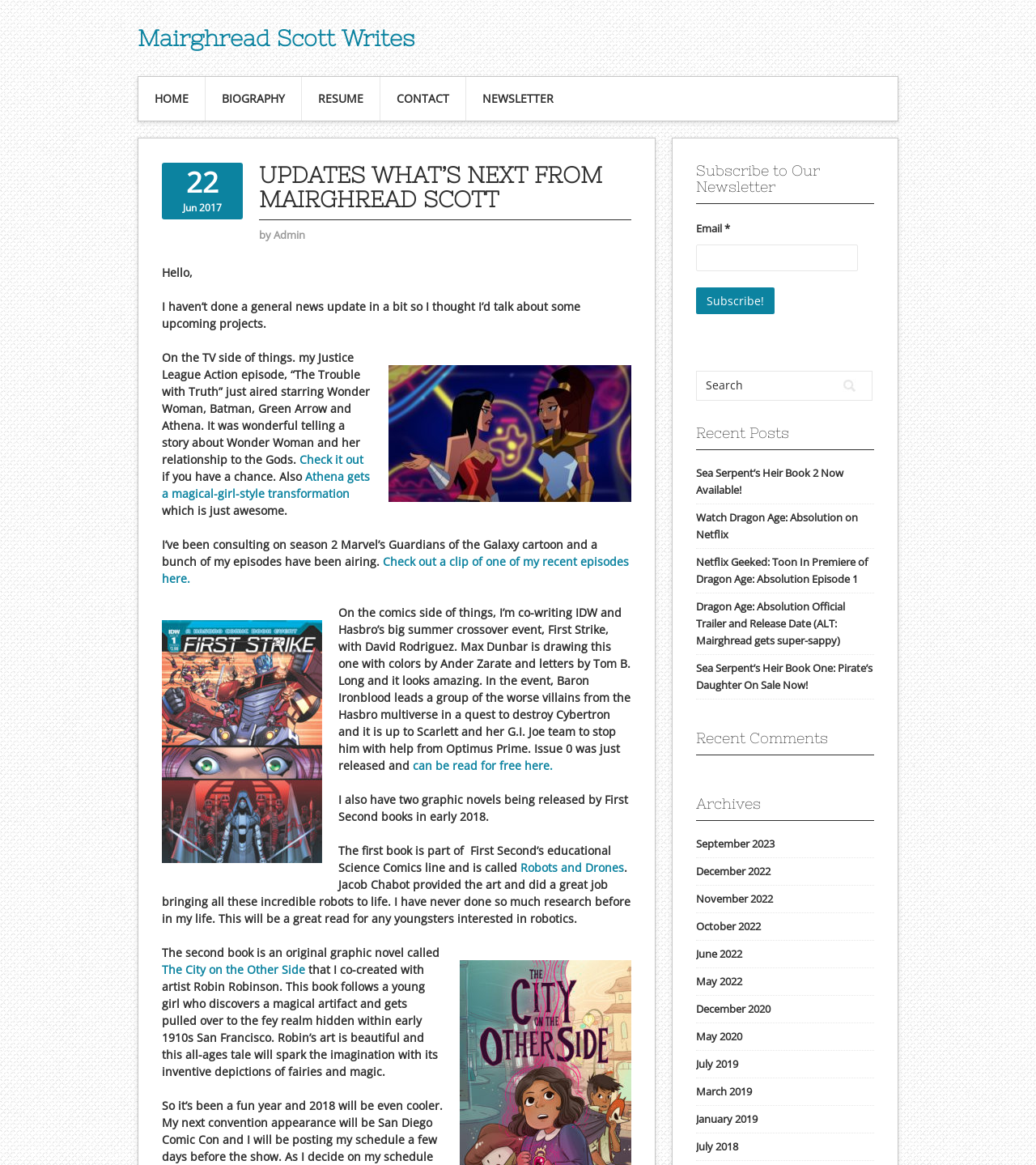What is the author's name?
Please respond to the question with a detailed and well-explained answer.

The author's name is mentioned in the link 'Mairghread Scott Writes' at the top of the webpage, and also in the text 'by Mairghread Scott' in the updates section.